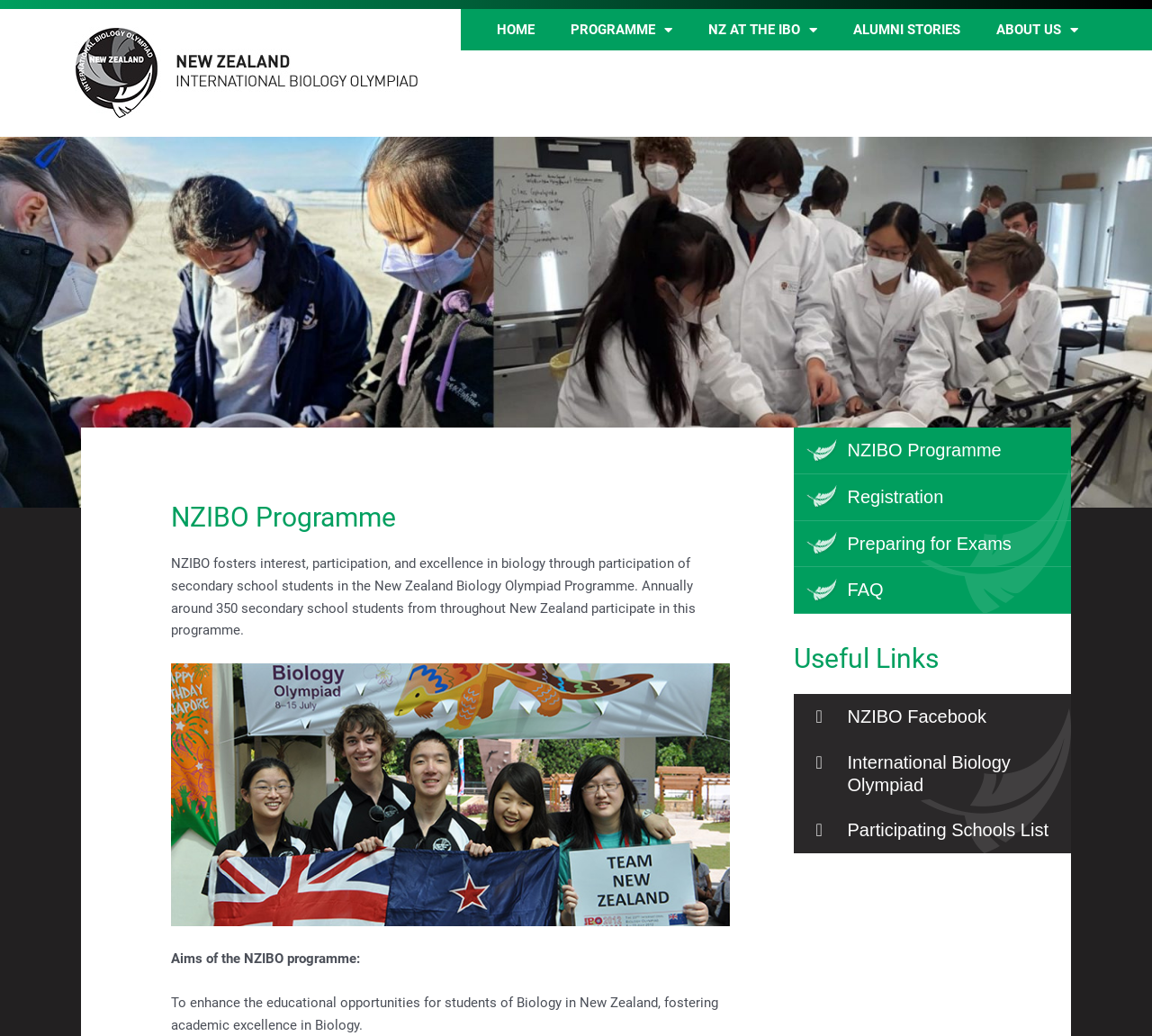Answer this question in one word or a short phrase: How many links are in the main navigation menu?

5